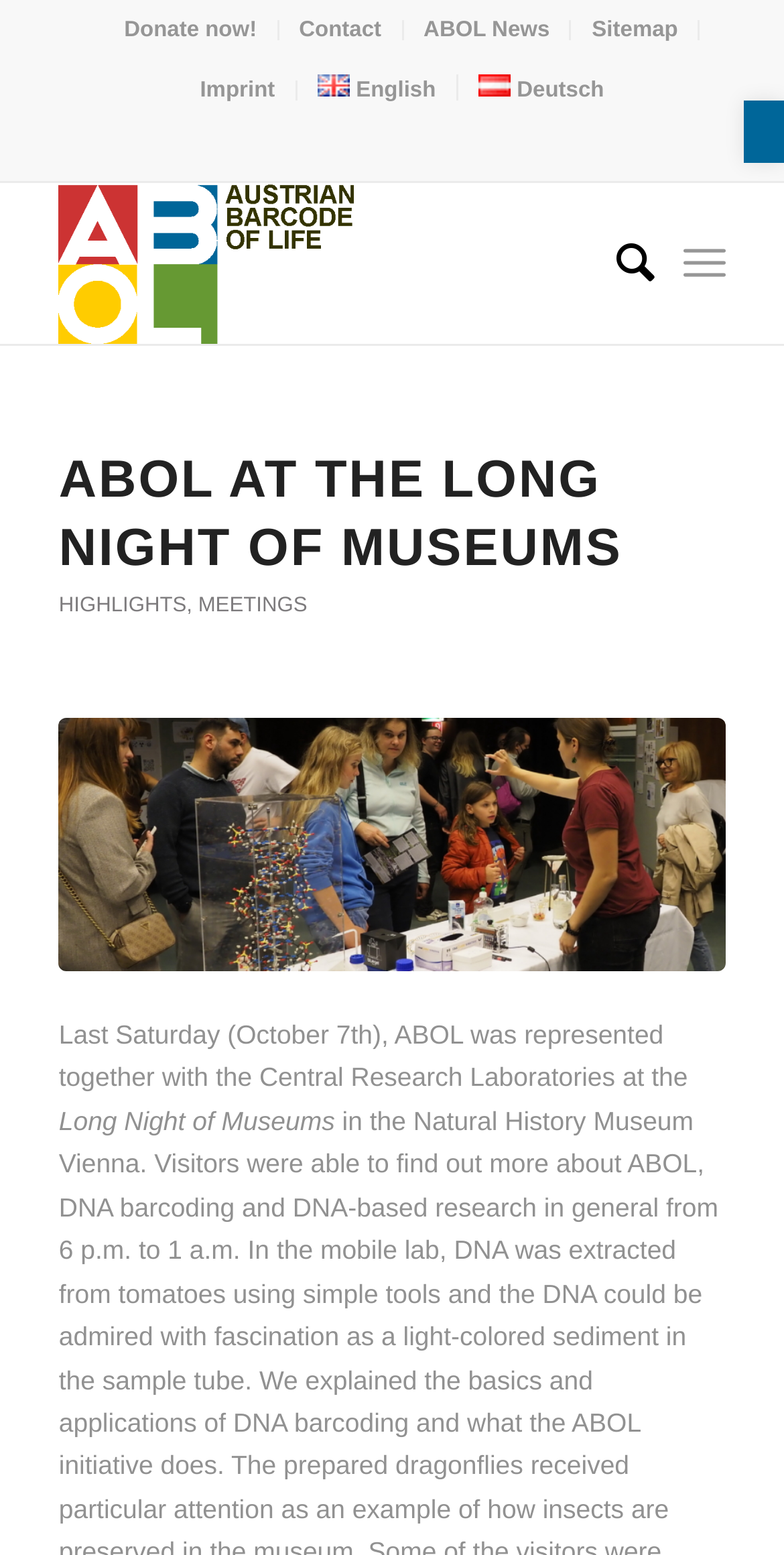How many links are in the header section?
Please use the image to provide a one-word or short phrase answer.

3